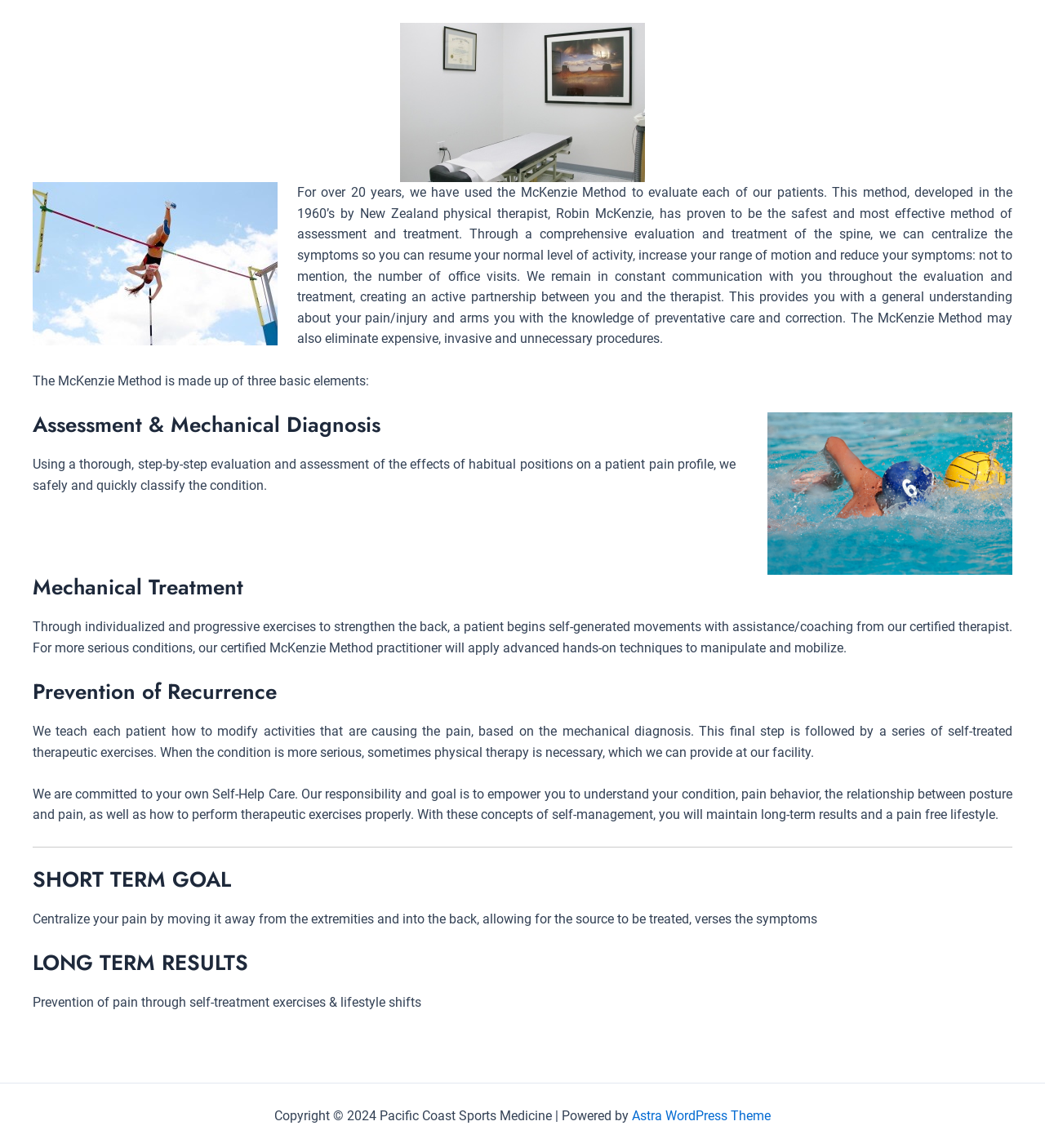Given the description of the UI element: "Astra WordPress Theme", predict the bounding box coordinates in the form of [left, top, right, bottom], with each value being a float between 0 and 1.

[0.605, 0.965, 0.738, 0.979]